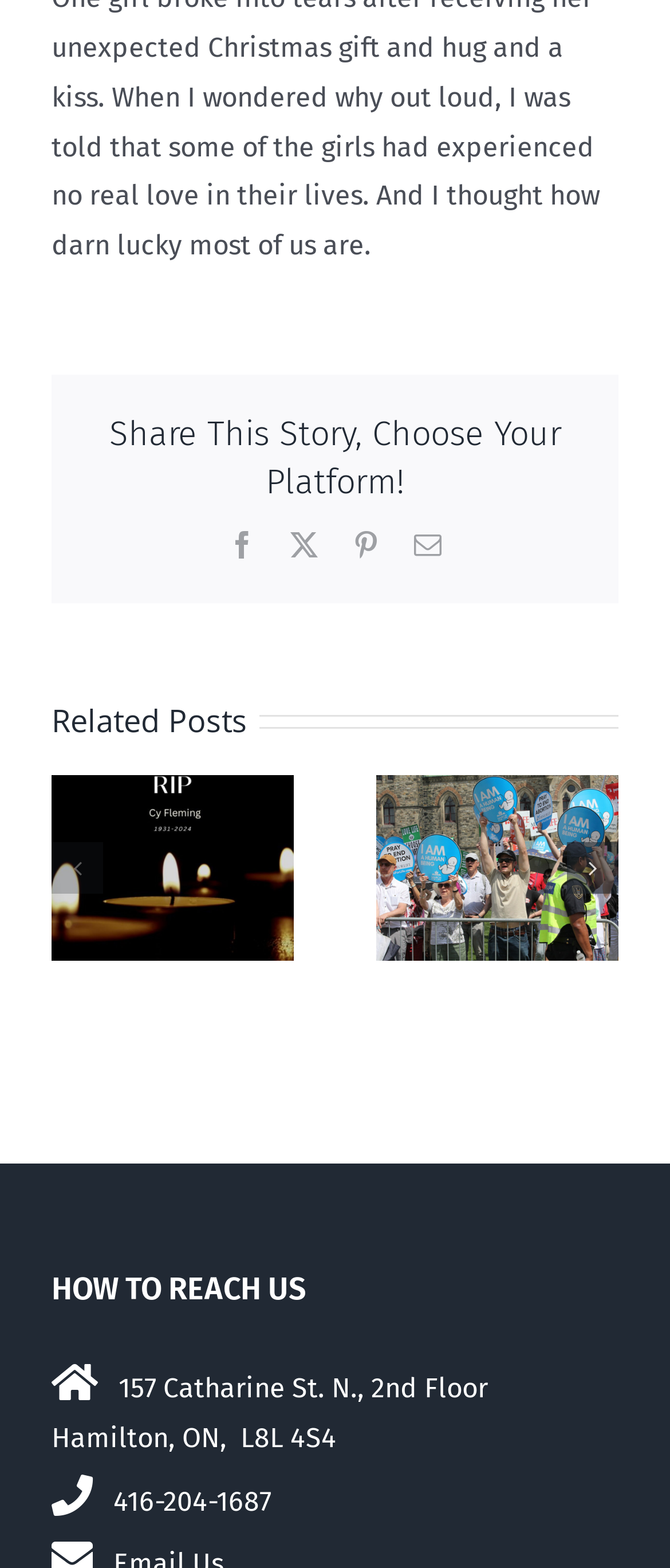Refer to the screenshot and give an in-depth answer to this question: What is the phone number to reach?

The phone number to reach is 416-204-1687, which is indicated by the StaticText element with a bounding box coordinate of [0.169, 0.947, 0.405, 0.967].